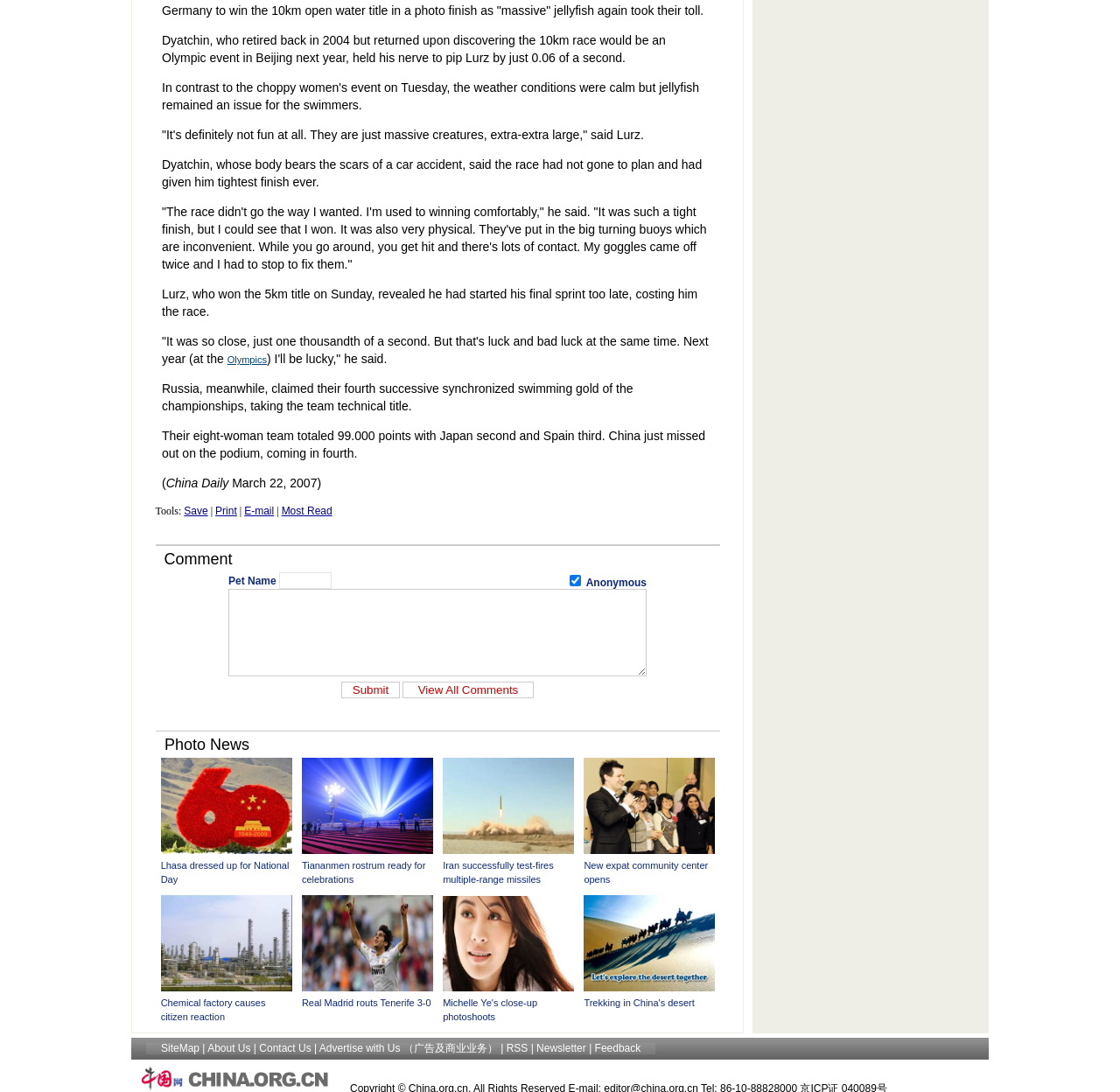Extract the bounding box coordinates for the UI element described as: "E-mail".

[0.218, 0.462, 0.245, 0.474]